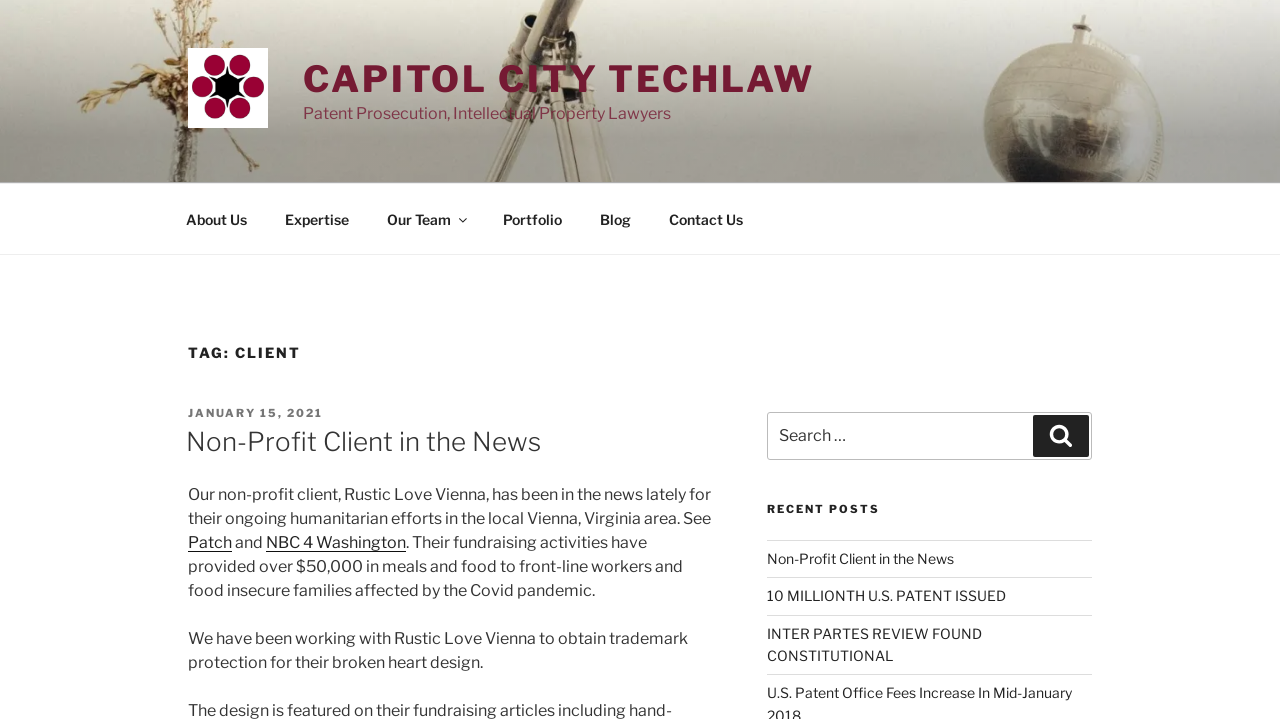Please specify the bounding box coordinates of the clickable region necessary for completing the following instruction: "visit Gun.net". The coordinates must consist of four float numbers between 0 and 1, i.e., [left, top, right, bottom].

None